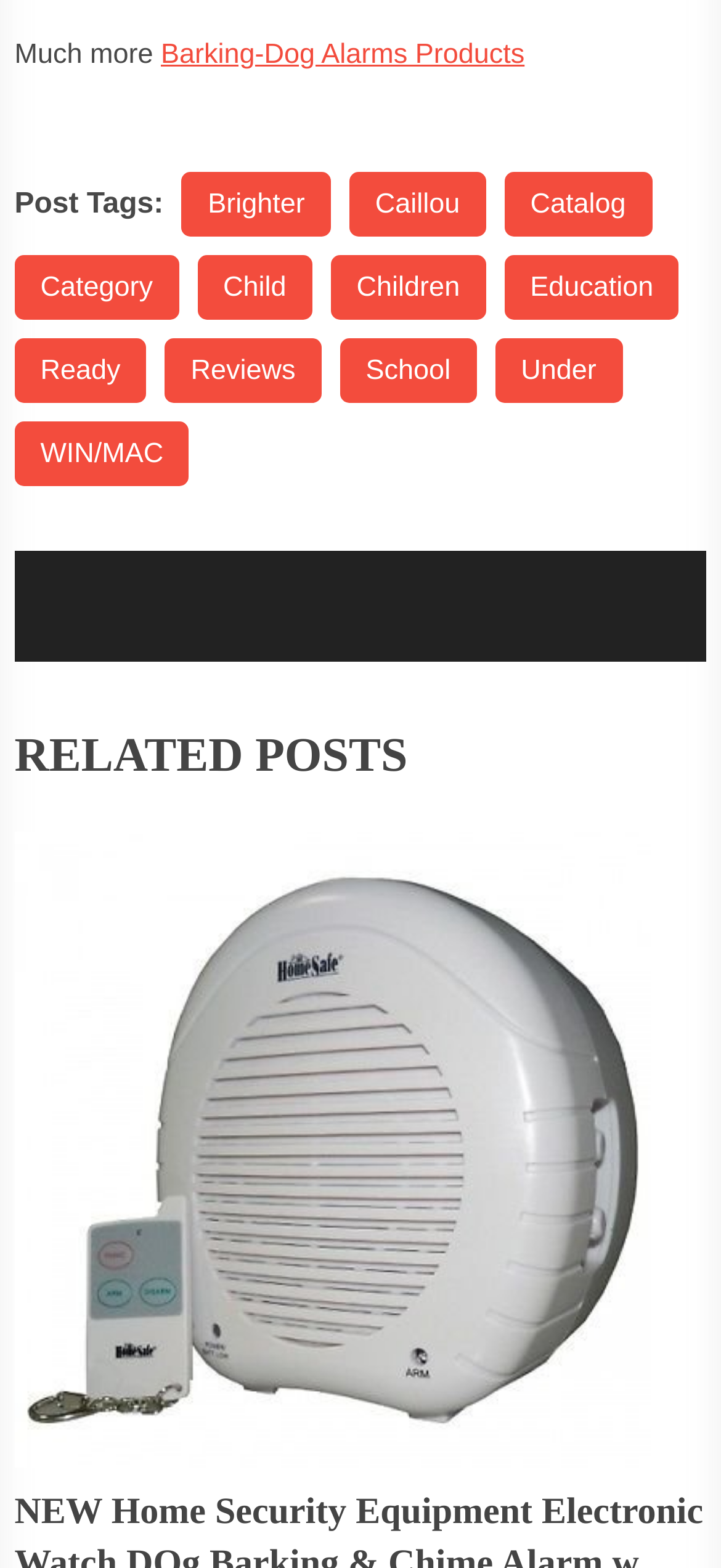Give a one-word or short-phrase answer to the following question: 
What is the company name mentioned?

Barking-Dog Alarms